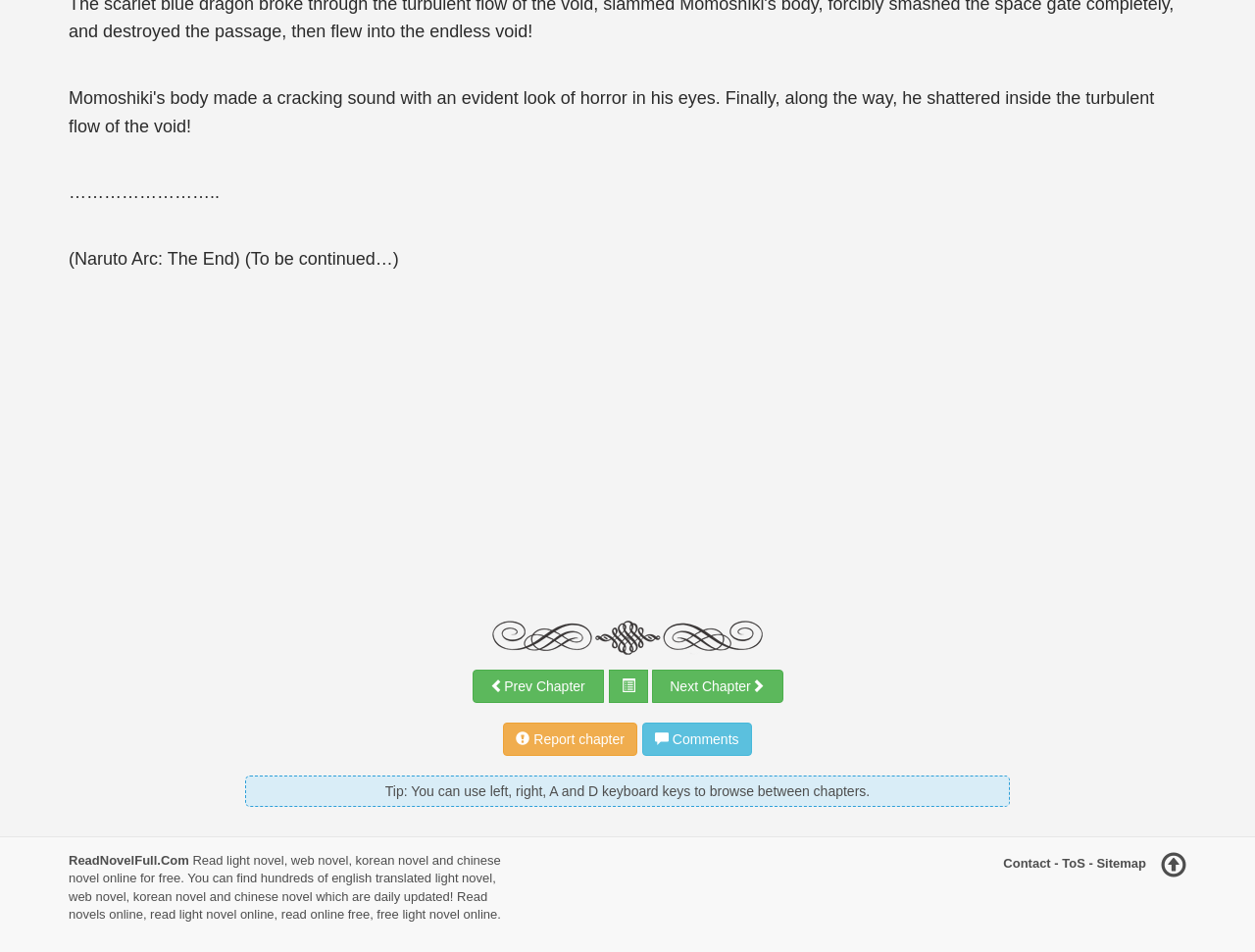Using the details from the image, please elaborate on the following question: What is the purpose of the separator?

The purpose of the separator is to separate sections of the webpage, as it is an horizontal separator and is placed at the bottom of the page, dividing the text from the iframe below.